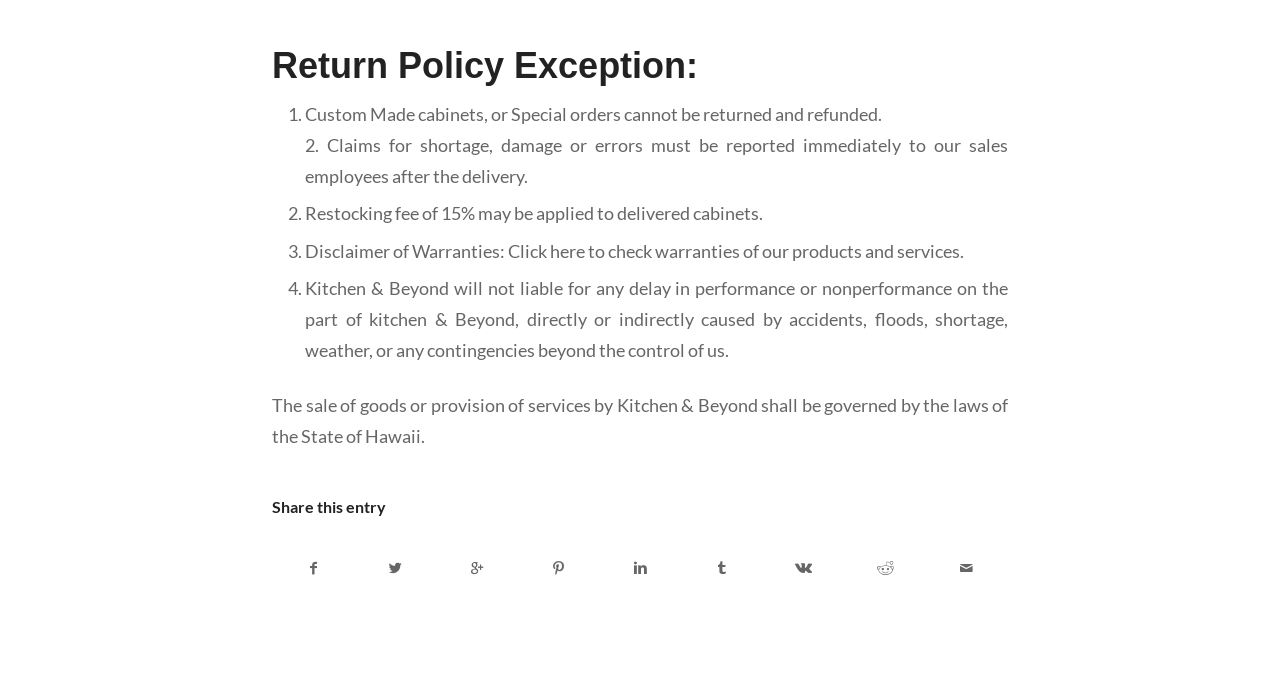What should be reported immediately to the sales employees after delivery?
Based on the screenshot, provide your answer in one word or phrase.

Claims for shortage, damage or errors